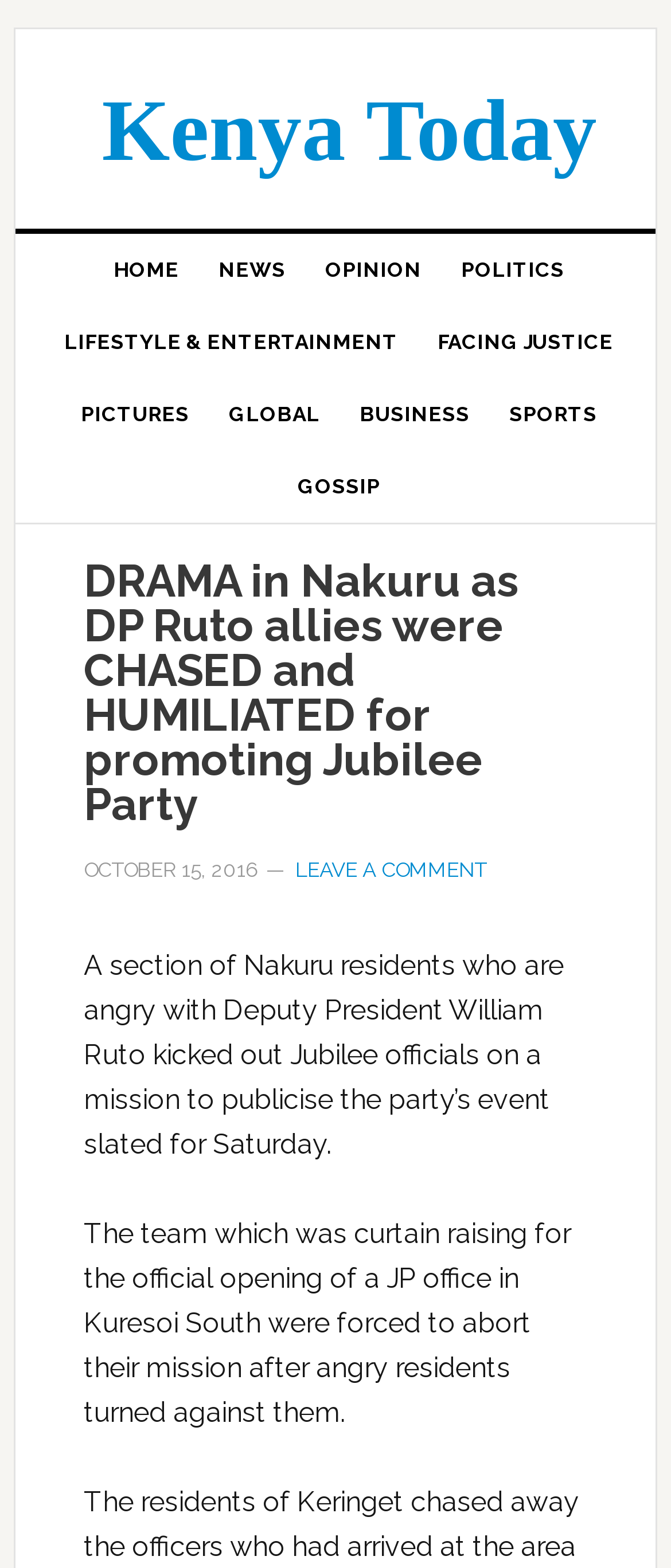Find the main header of the webpage and produce its text content.

DRAMA in Nakuru as DP Ruto allies were CHASED and HUMILIATED for promoting Jubilee Party